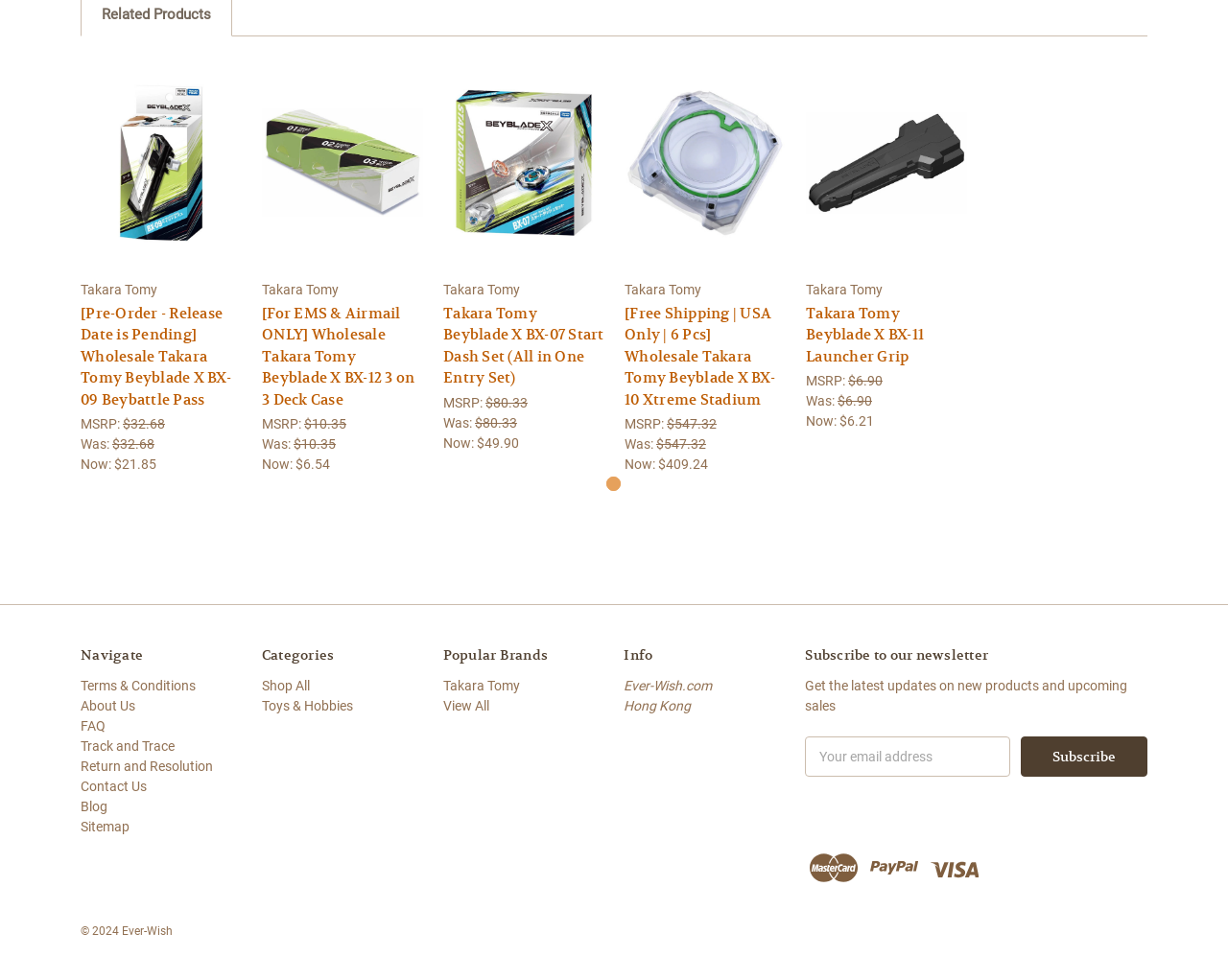Please provide the bounding box coordinates for the element that needs to be clicked to perform the instruction: "Add to Cart Takara Tomy Beyblade X BX-12 3 on 3 Deck Case". The coordinates must consist of four float numbers between 0 and 1, formatted as [left, top, right, bottom].

[0.235, 0.169, 0.323, 0.198]